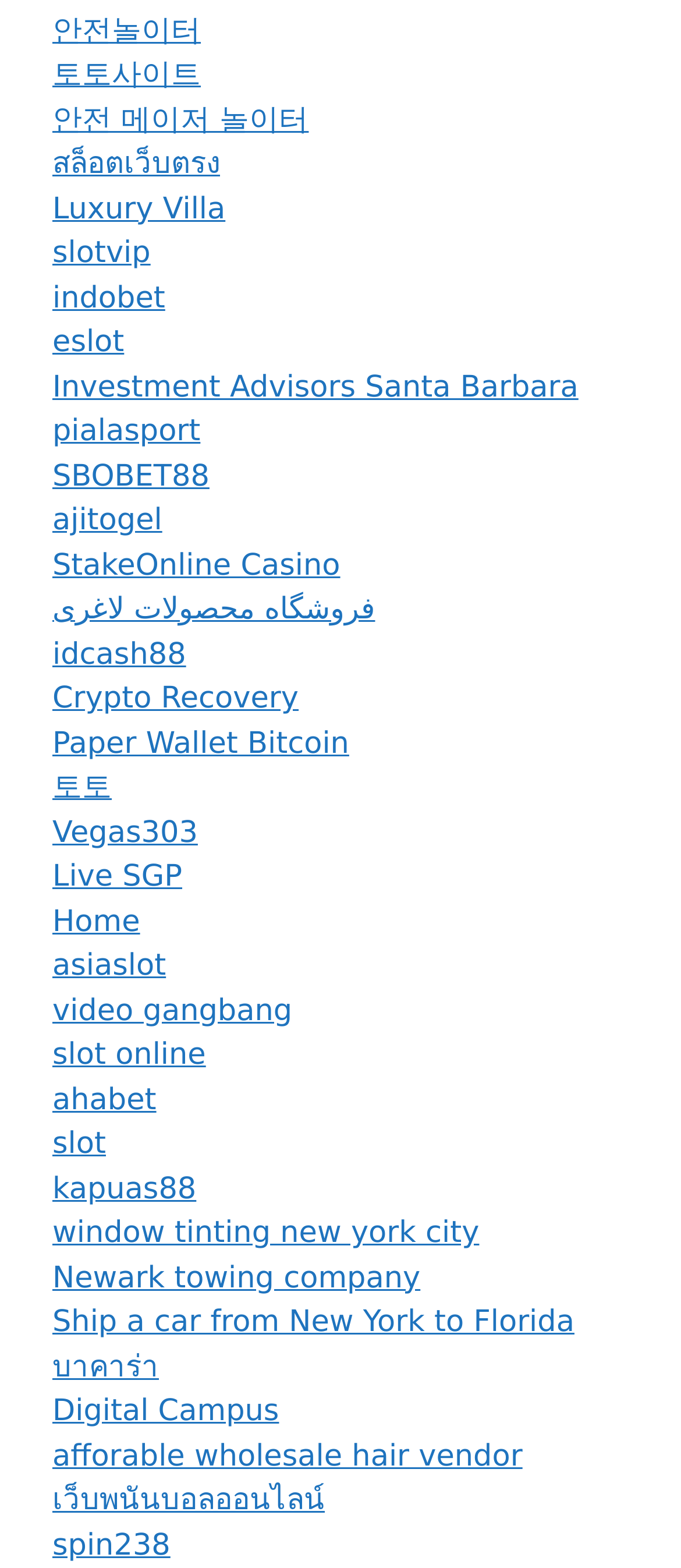Find the bounding box coordinates of the clickable region needed to perform the following instruction: "Explore Luxury Villa link". The coordinates should be provided as four float numbers between 0 and 1, i.e., [left, top, right, bottom].

[0.077, 0.122, 0.331, 0.144]